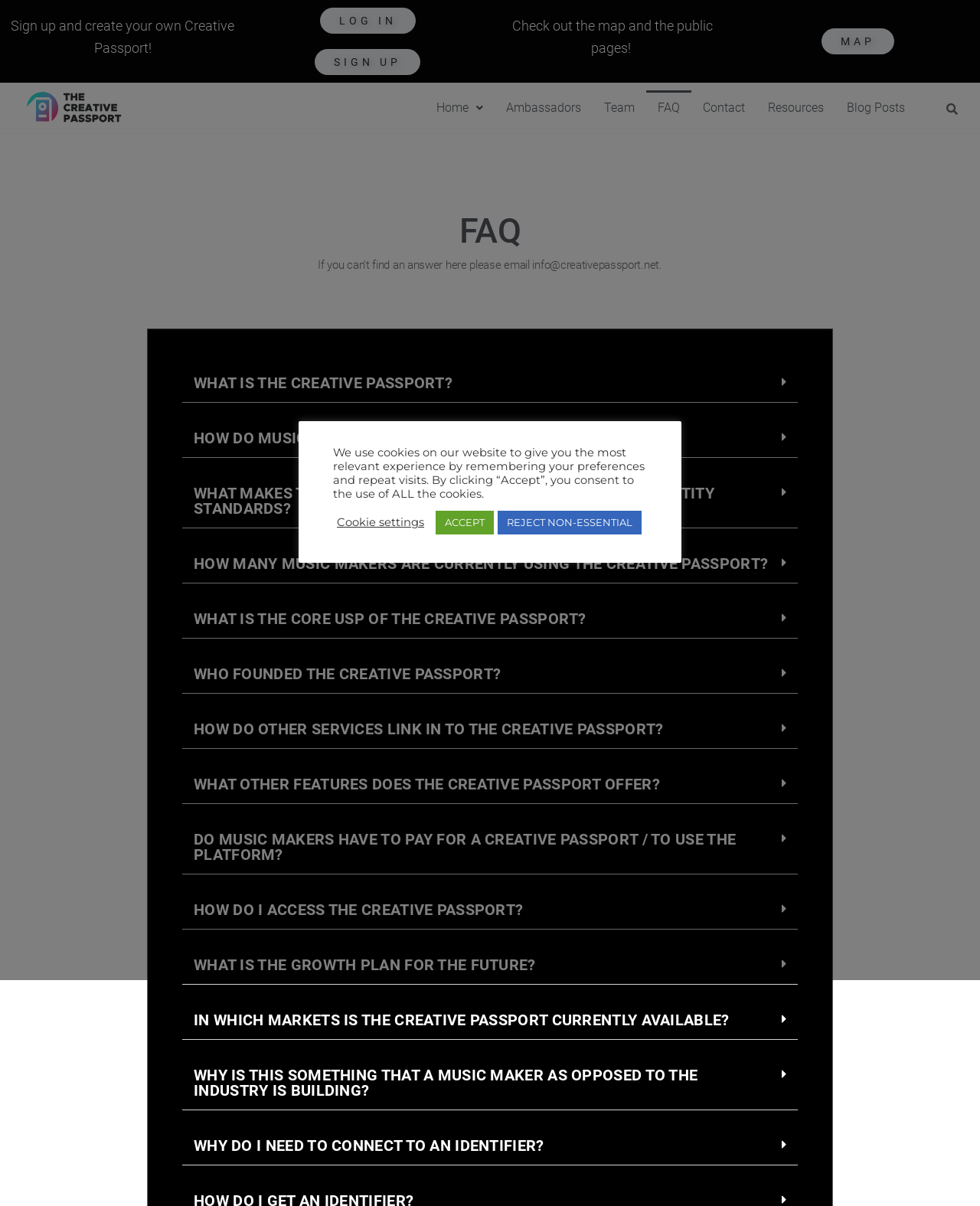Explain in detail what is displayed on the webpage.

This webpage is about The Creative Passport, a verified digital ID for music makers. At the top, there is a call-to-action to sign up and create a Creative Passport, along with links to log in and sign up. Below that, there is a brief introduction to the Creative Passport, with a link to a map and public pages.

The main content of the page is a list of frequently asked questions (FAQs) about the Creative Passport. The FAQs are organized into a series of buttons that can be expanded to reveal the answers. The questions cover topics such as what the Creative Passport is, how music makers can sign up, what makes it different from other identity standards, and its growth plan for the future.

Above the FAQs, there is a navigation menu with links to various sections of the website, including Home, Ambassadors, Team, FAQ, Contact, Resources, and Blog Posts. There is also a search bar at the top right corner of the page.

At the bottom of the page, there is a notice about the use of cookies on the website, with options to accept, reject non-essential cookies, or adjust cookie settings.

Overall, the webpage is designed to provide information and answers to common questions about the Creative Passport, with a focus on music makers and their needs.